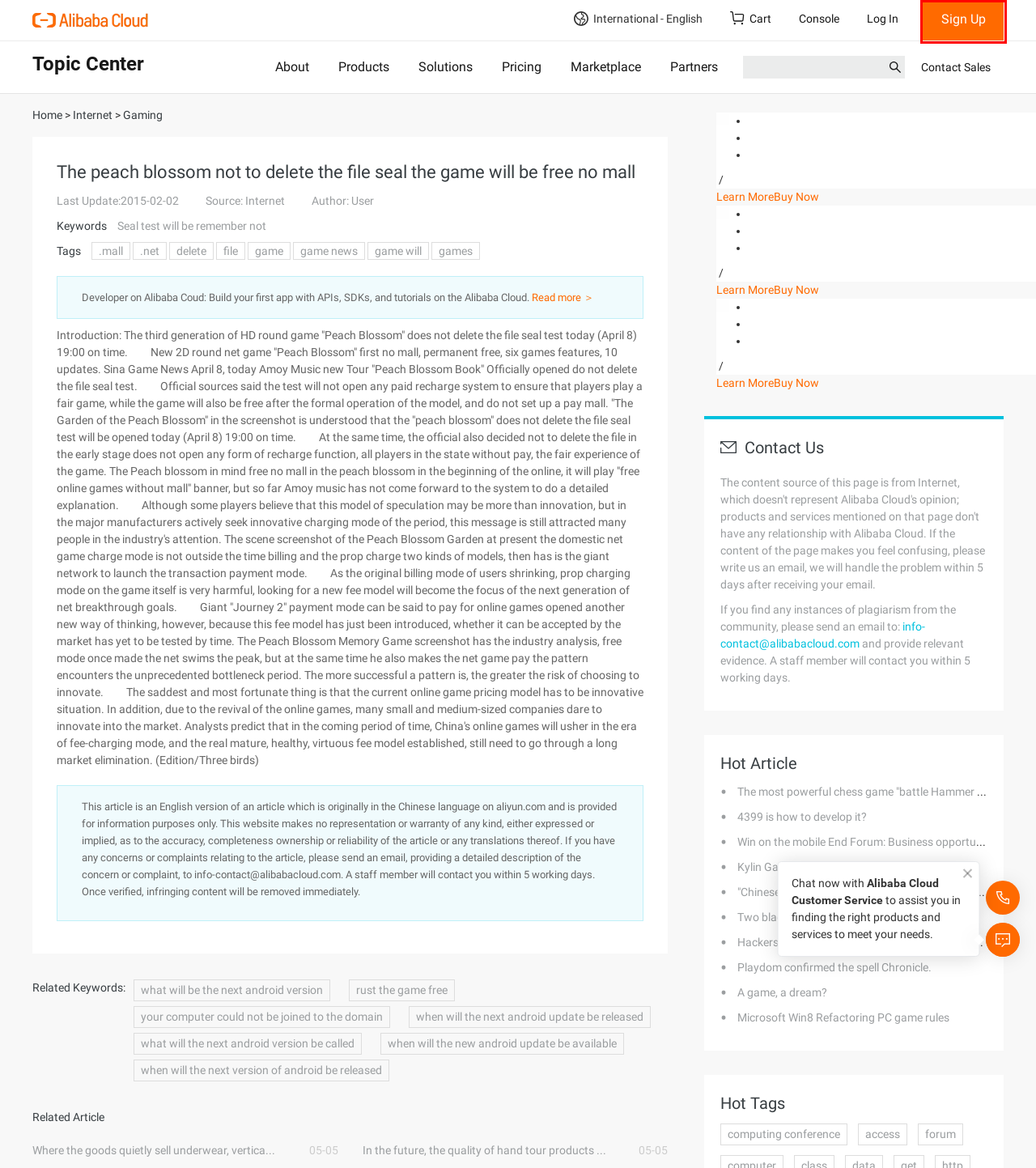You have a screenshot of a webpage with a red bounding box highlighting a UI element. Your task is to select the best webpage description that corresponds to the new webpage after clicking the element. Here are the descriptions:
A. Cloud Solutions | Alibaba Cloud Computing Solutions
B. Contact Sales - Alibaba Cloud
C. Register account
D. About Alibaba Cloud:  The Pulse of Digitalization
E. Alibaba Cloud Partner Network-alibaba Cloud
F. Login
G. Alibaba Cloud Products and Cloud Computing Services
H. Alibaba Cloud: Cloud Computing Services

C